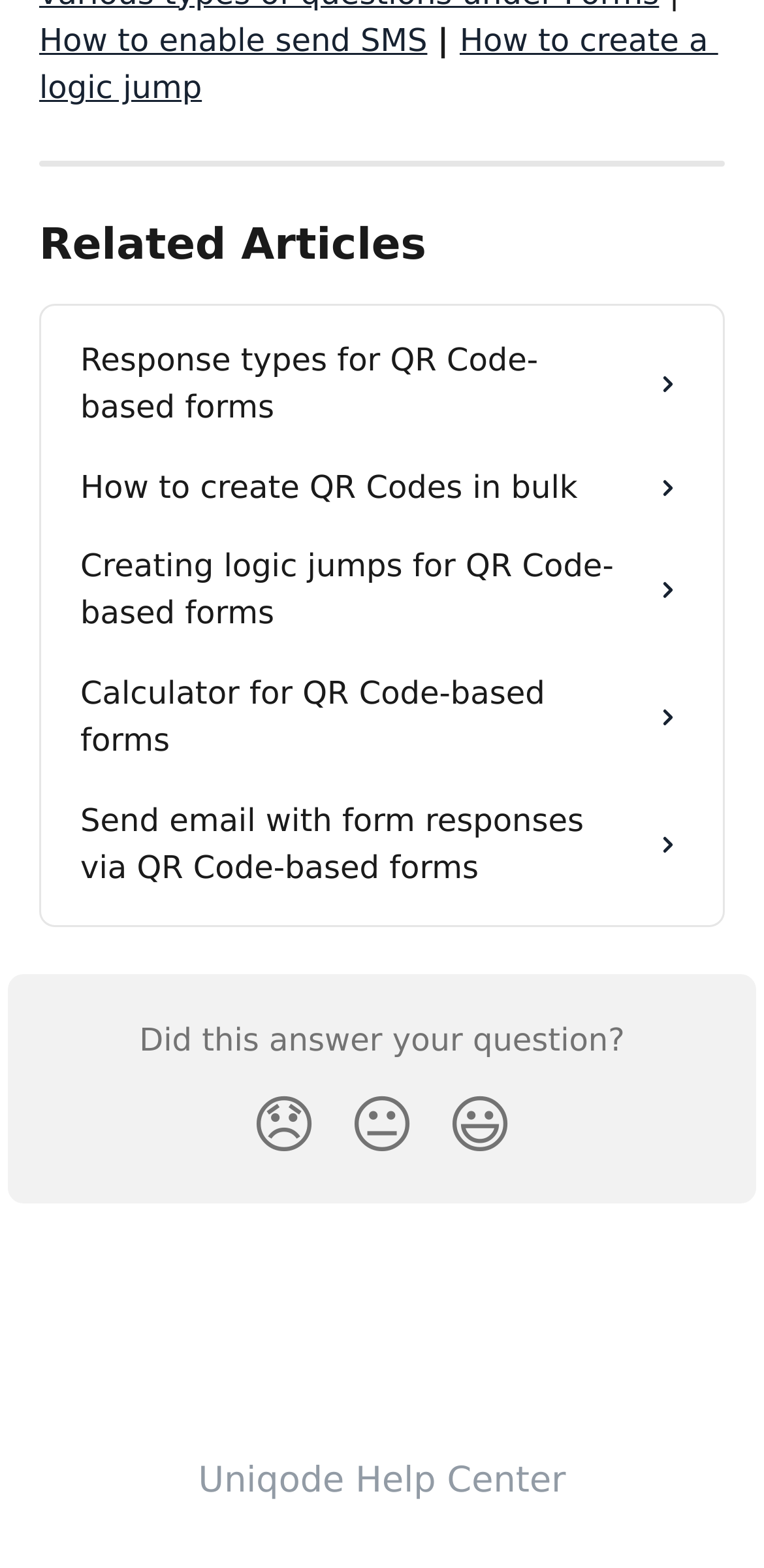Please identify the bounding box coordinates of the clickable region that I should interact with to perform the following instruction: "read Wildstorm Addiction is now on YouTube!". The coordinates should be expressed as four float numbers between 0 and 1, i.e., [left, top, right, bottom].

None